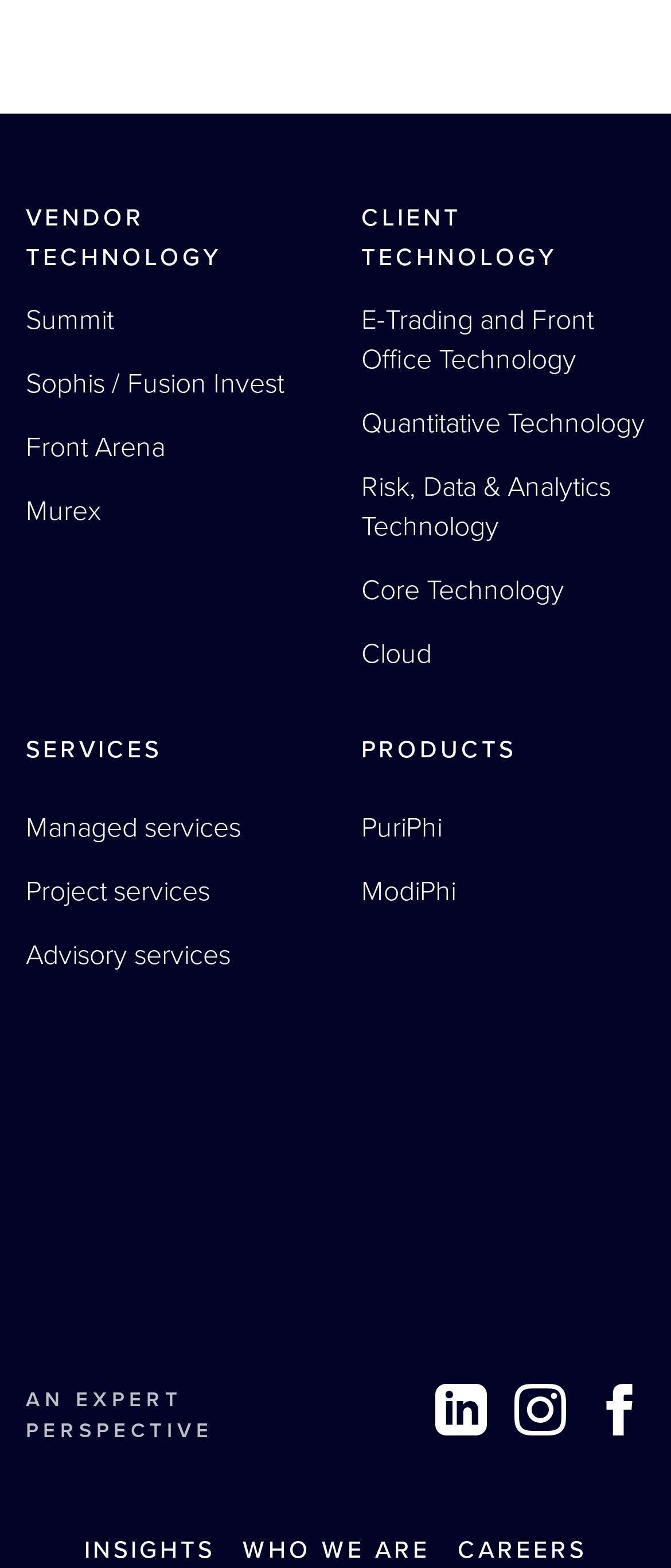Please answer the following question using a single word or phrase: 
What is the last link on the webpage?

CAREERS